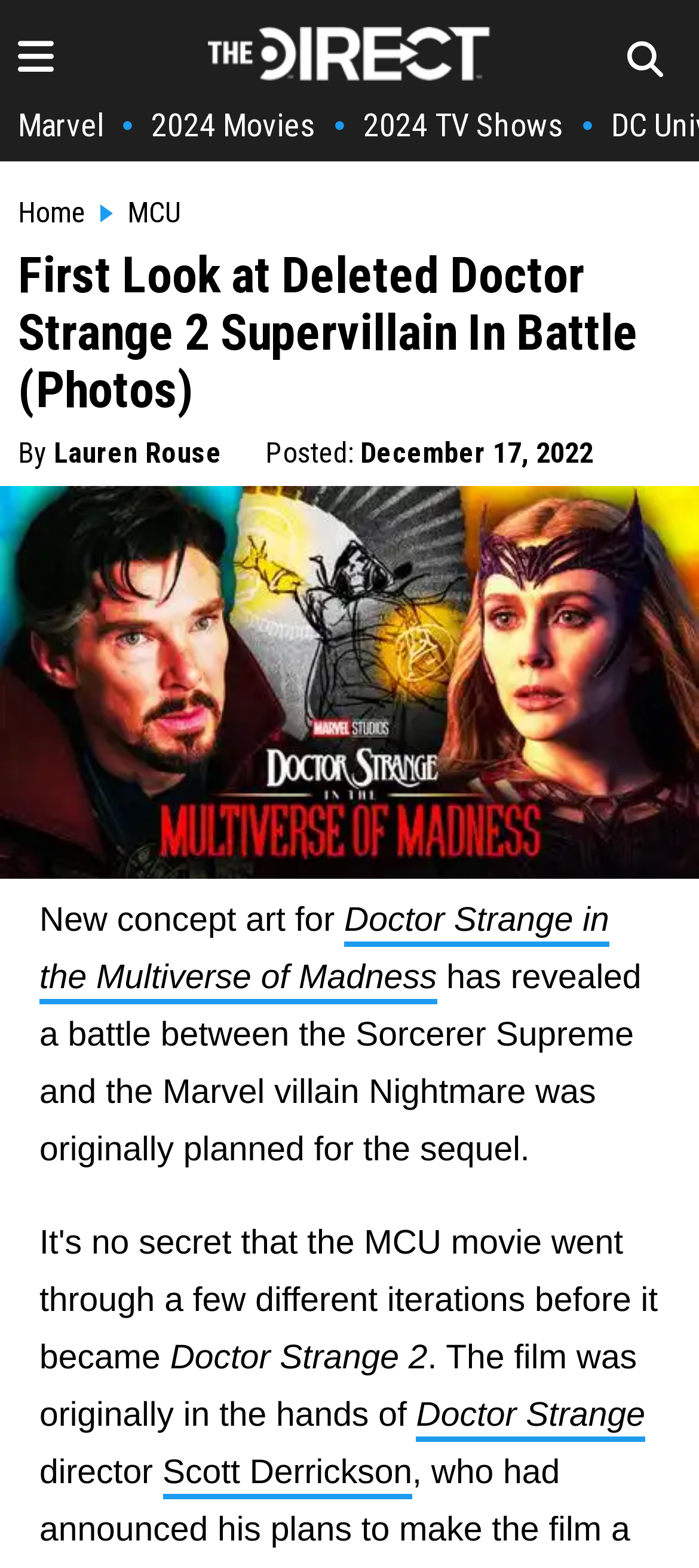Determine the bounding box coordinates of the element that should be clicked to execute the following command: "Check out the work of director Scott Derrickson".

[0.232, 0.928, 0.59, 0.956]